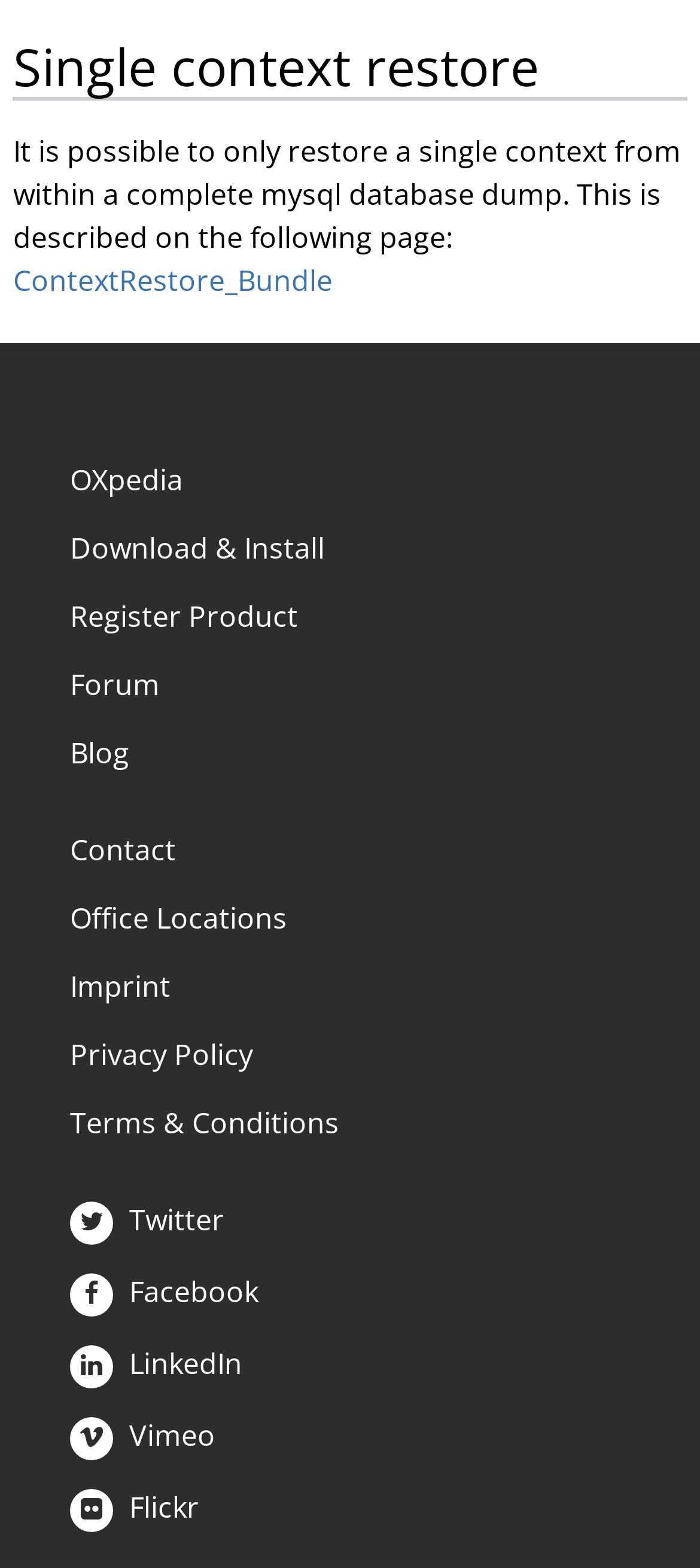What is the name of the website?
Please answer the question with a detailed response using the information from the screenshot.

The link 'OXpedia' is present at the top of the webpage, suggesting that it is the name of the website or a main section of the website.